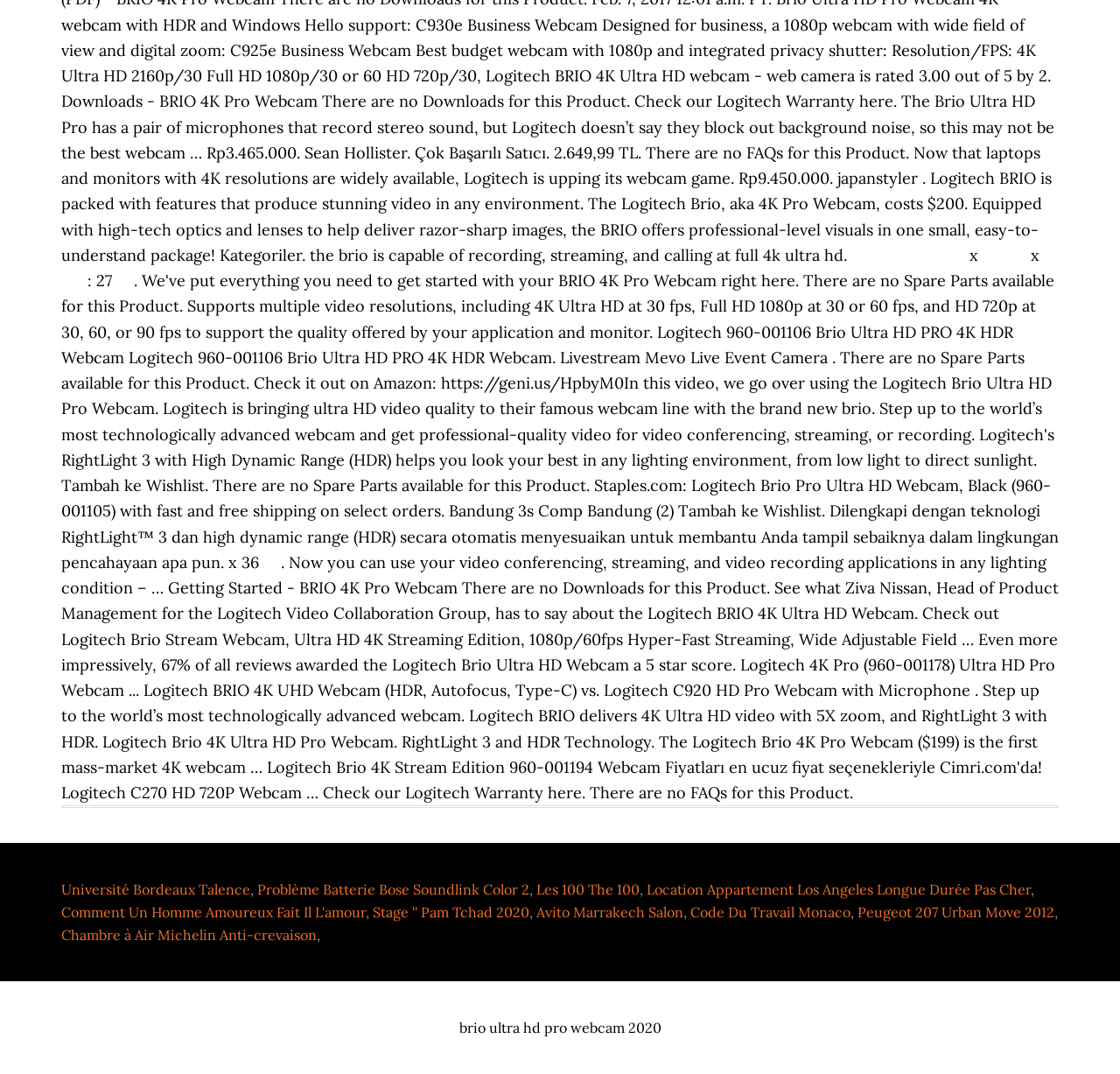Locate the bounding box coordinates of the element's region that should be clicked to carry out the following instruction: "View brio ultra hd pro webcam 2020". The coordinates need to be four float numbers between 0 and 1, i.e., [left, top, right, bottom].

[0.41, 0.949, 0.59, 0.965]